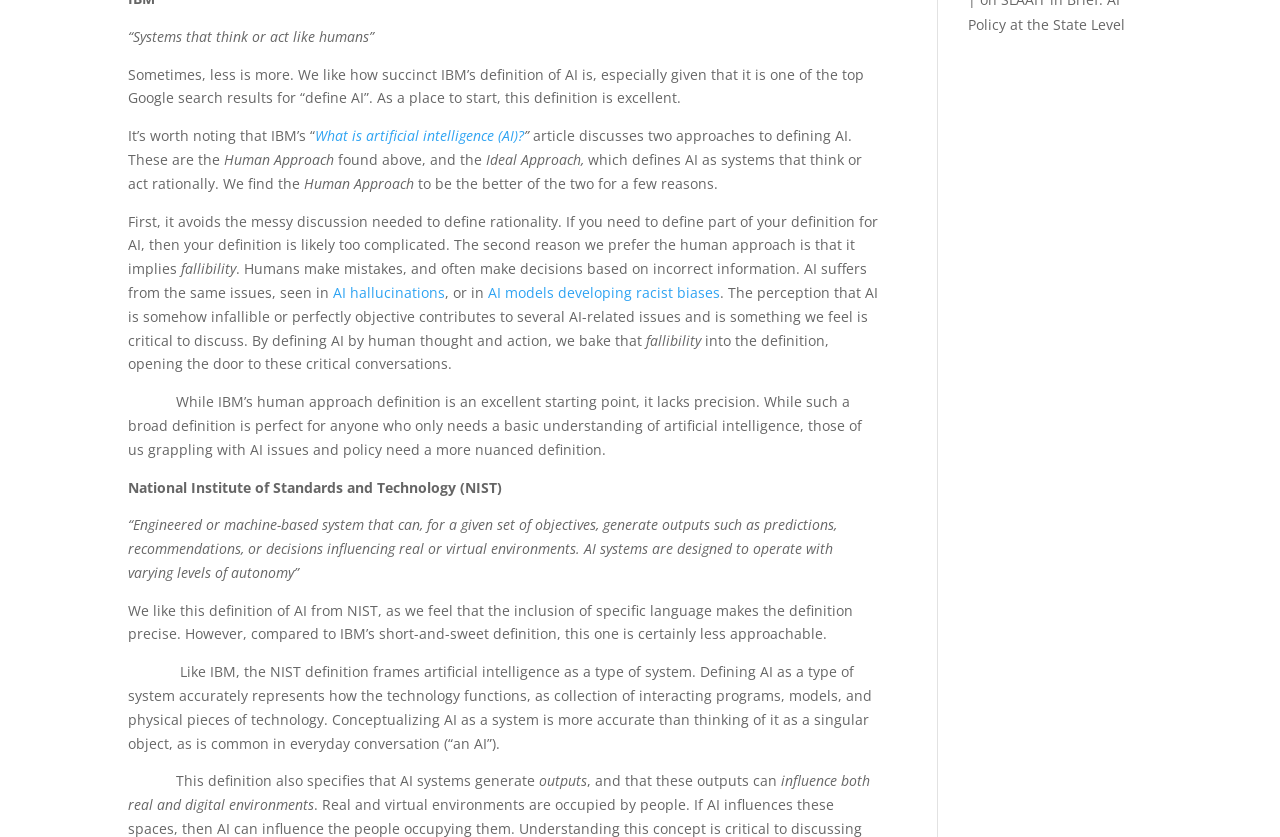Based on the element description: "AI models developing racist biases", identify the bounding box coordinates for this UI element. The coordinates must be four float numbers between 0 and 1, listed as [left, top, right, bottom].

[0.381, 0.338, 0.562, 0.361]